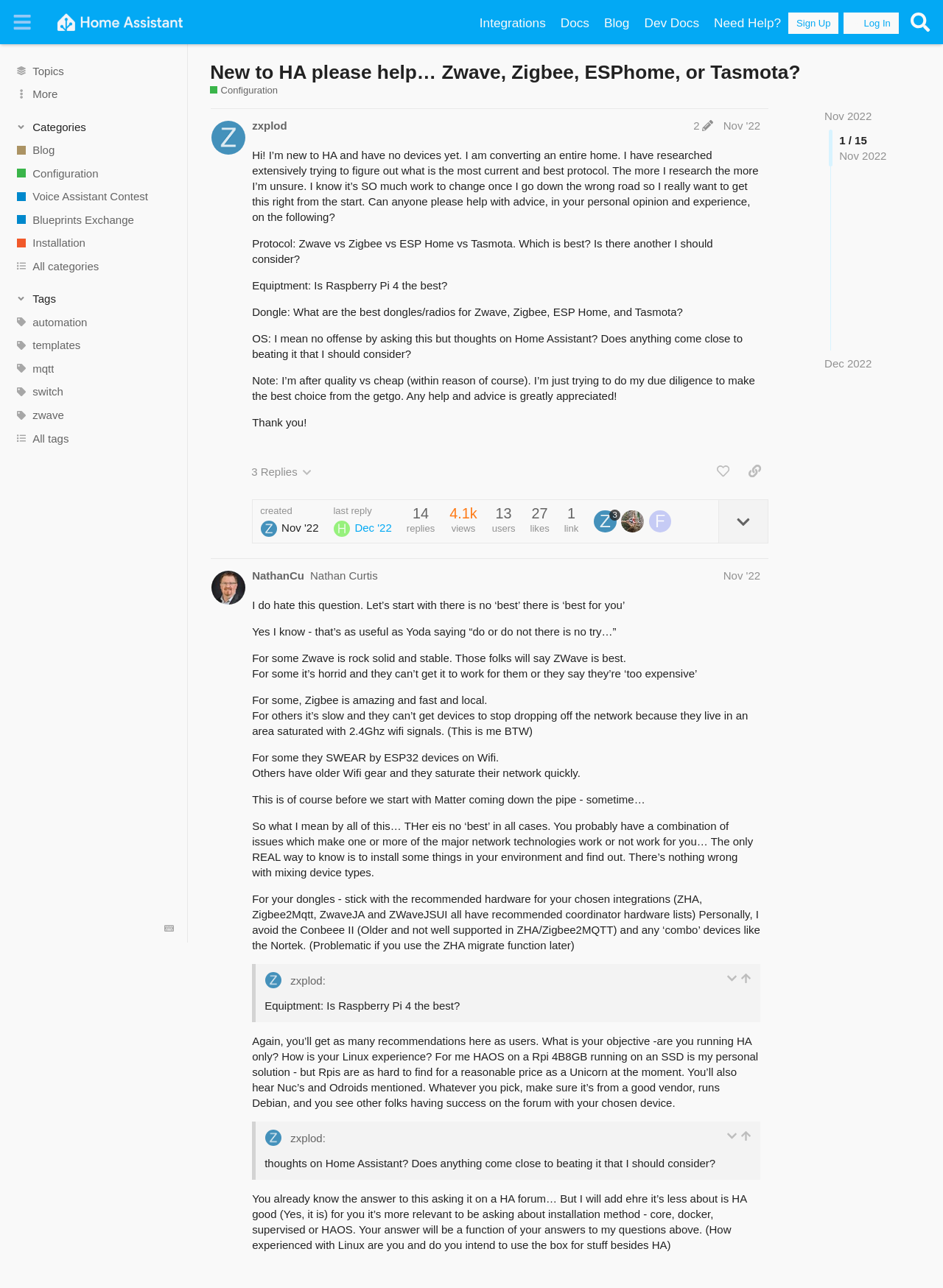Write an extensive caption that covers every aspect of the webpage.

This webpage is a discussion forum for Home Assistant, a home automation platform. At the top, there is a header section with a button to expand or collapse the sidebar, a link to the Home Assistant Community, and several other links to different sections of the website, including Integrations, Docs, Blog, and Dev Docs. There are also buttons to sign up or log in to the website.

Below the header, there is a section with links to various topics, including Configuration, Voice Assistant Contest, and Blueprints Exchange. Each topic has an associated image. There is also a button to expand or collapse the categories section, which contains links to different categories, such as automation, templates, and mqtt.

The main content of the webpage is a discussion thread titled "New to HA please help… Zwave, Zigbee, ESPhome, or Tasmota?" The thread is started by a user named zxplod, who is seeking advice on choosing the best protocol for home automation. The user has written a lengthy post explaining their situation and asking for opinions on various aspects of home automation, including protocol, equipment, dongles, and operating system.

Below the initial post, there are several buttons and links, including a button to reply to the post, a link to the user's profile, and a button to expand or collapse the topic details. There are also indicators showing the number of replies, views, and users who have participated in the discussion.

Overall, the webpage is a discussion forum where users can ask questions, share their experiences, and provide advice on various aspects of home automation using Home Assistant.